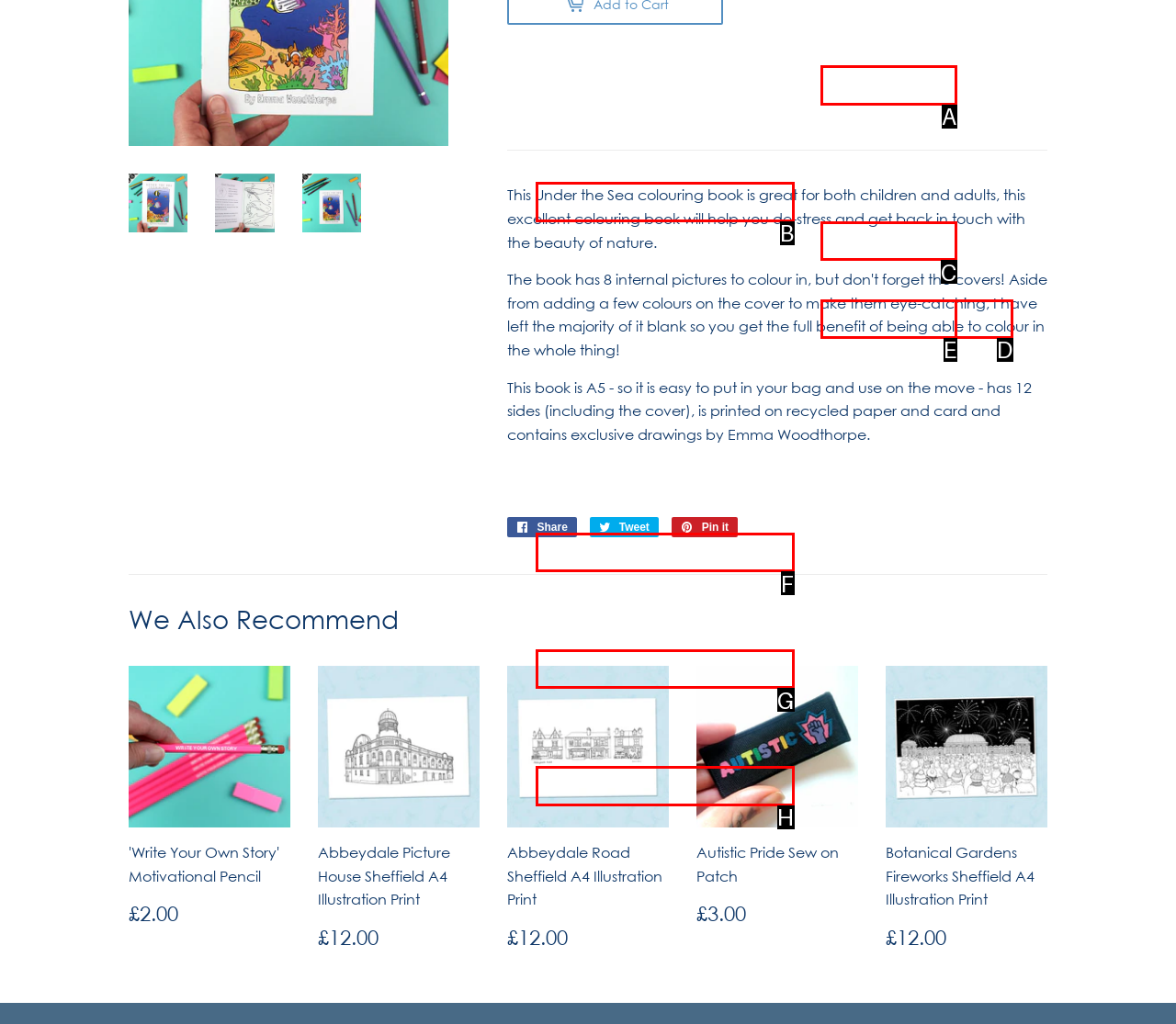Find the option that aligns with: Mugs
Provide the letter of the corresponding option.

C